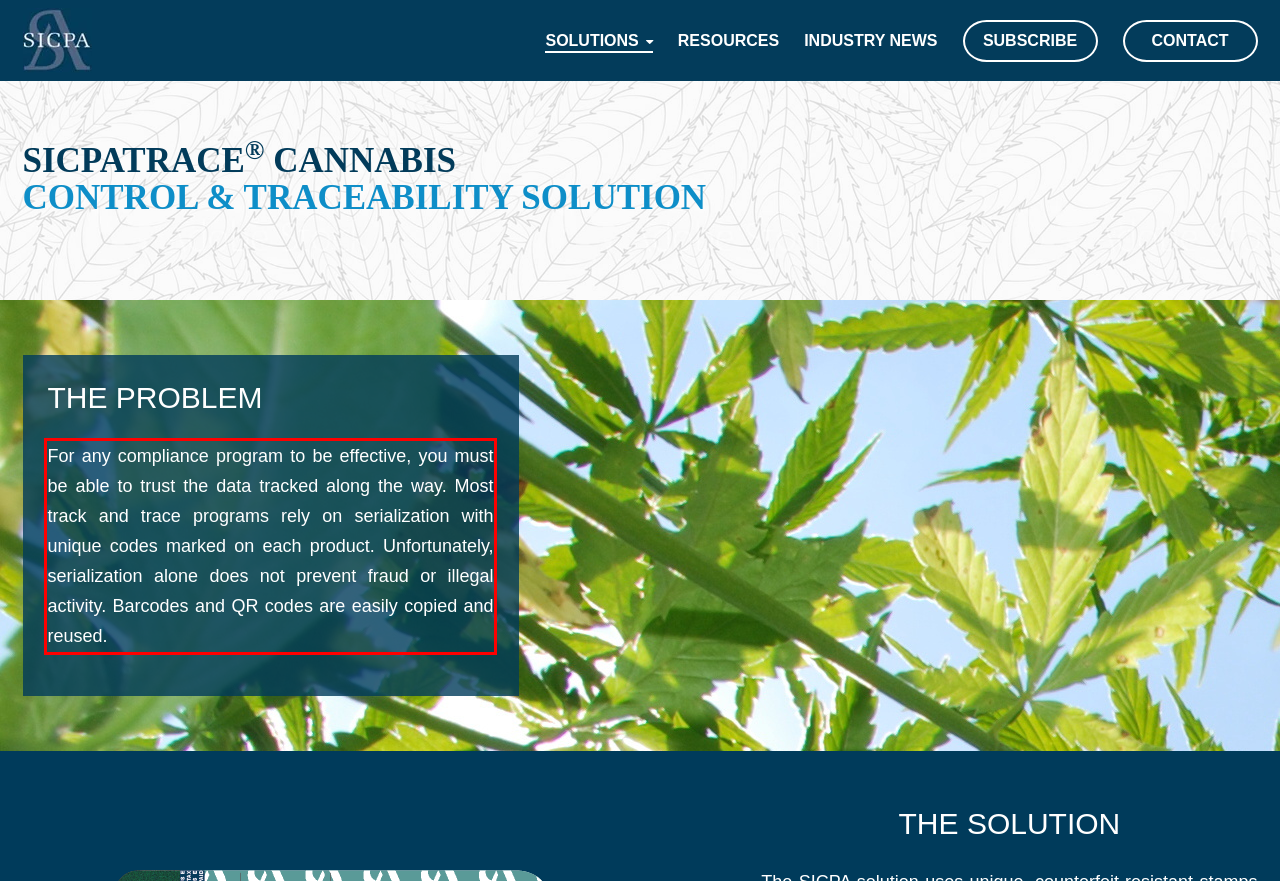Given a screenshot of a webpage containing a red bounding box, perform OCR on the text within this red bounding box and provide the text content.

For any compliance program to be effective, you must be able to trust the data tracked along the way. Most track and trace programs rely on serialization with unique codes marked on each product. Unfortunately, serialization alone does not prevent fraud or illegal activity. Barcodes and QR codes are easily copied and reused.